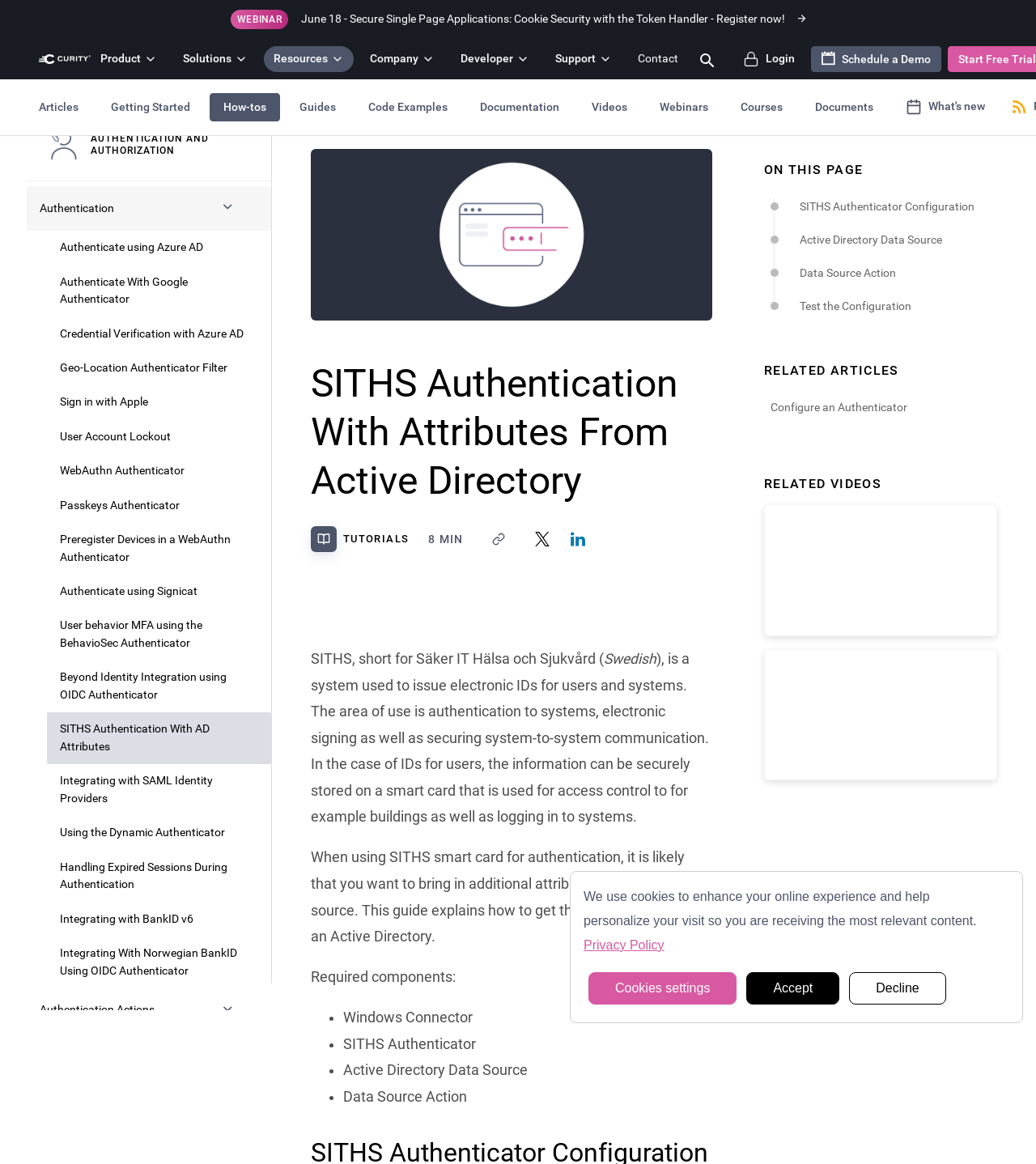Reply to the question with a brief word or phrase: What is the image above the 'SITHS Authentication With Attributes From Active Directory' heading?

siths-authentication.png